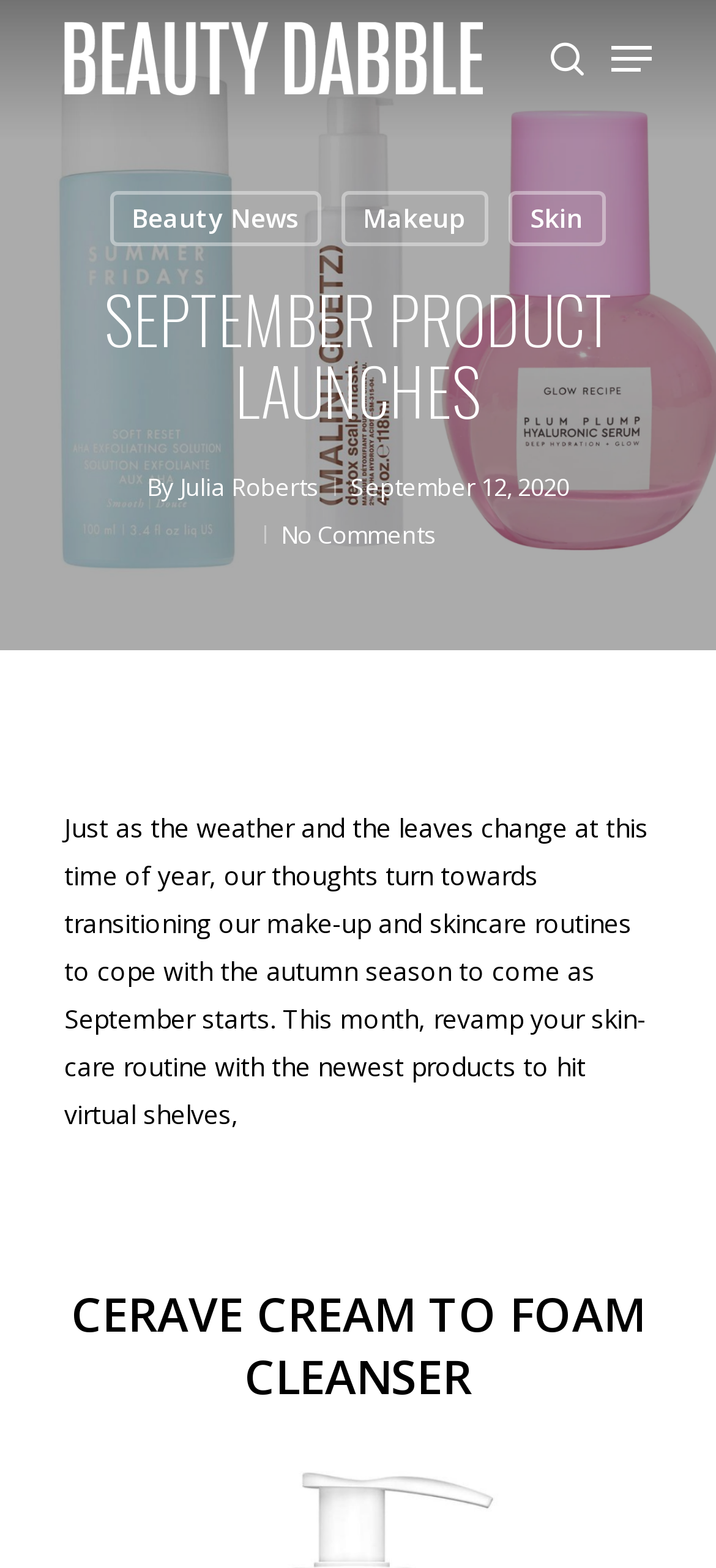Given the element description "aria-label="Search" name="s" placeholder="Search"" in the screenshot, predict the bounding box coordinates of that UI element.

[0.09, 0.091, 0.91, 0.141]